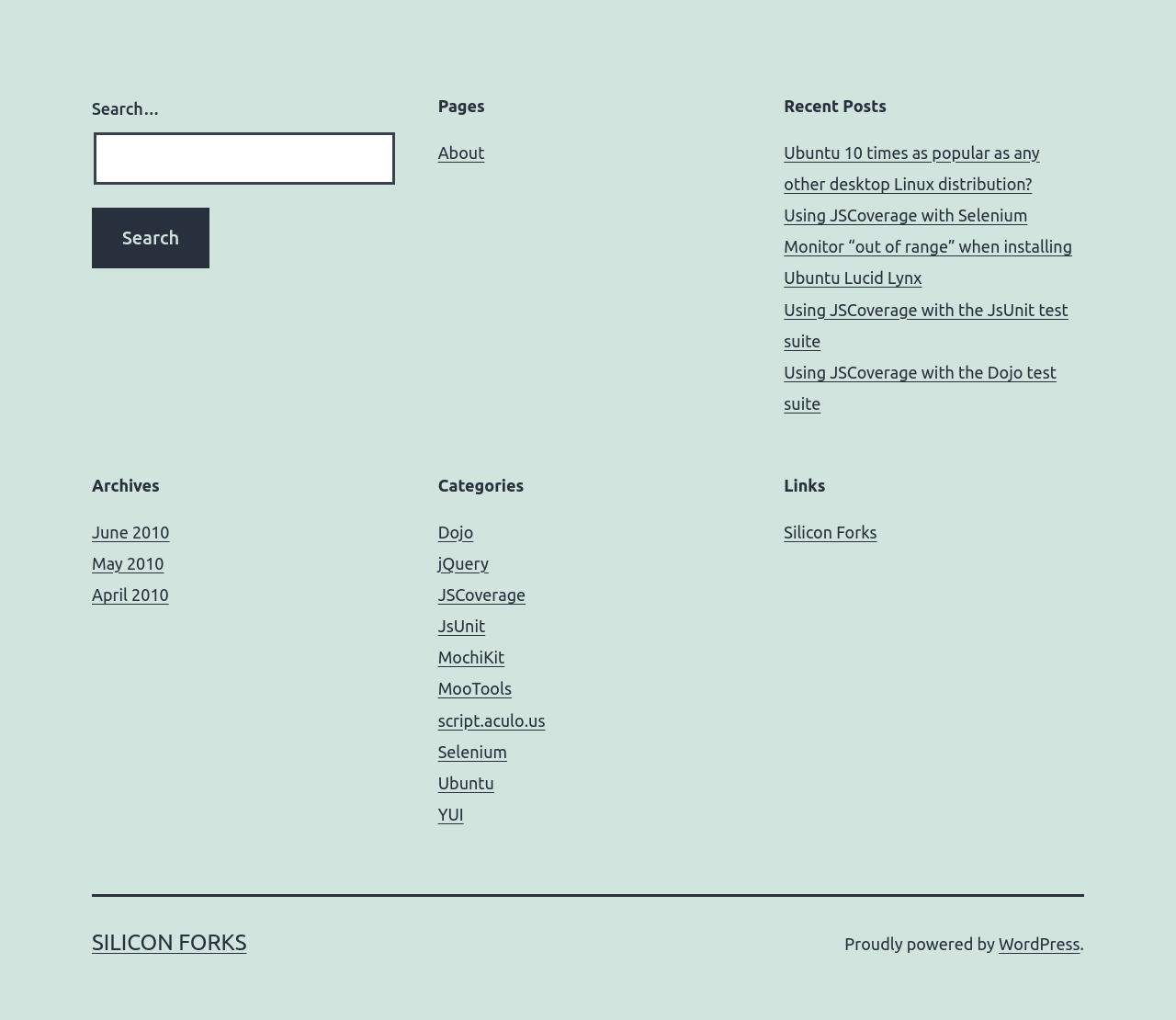Given the element description, predict the bounding box coordinates in the format (top-left x, top-left y, bottom-right x, bottom-right y), using floating point numbers between 0 and 1: Dojo

[0.372, 0.496, 0.403, 0.514]